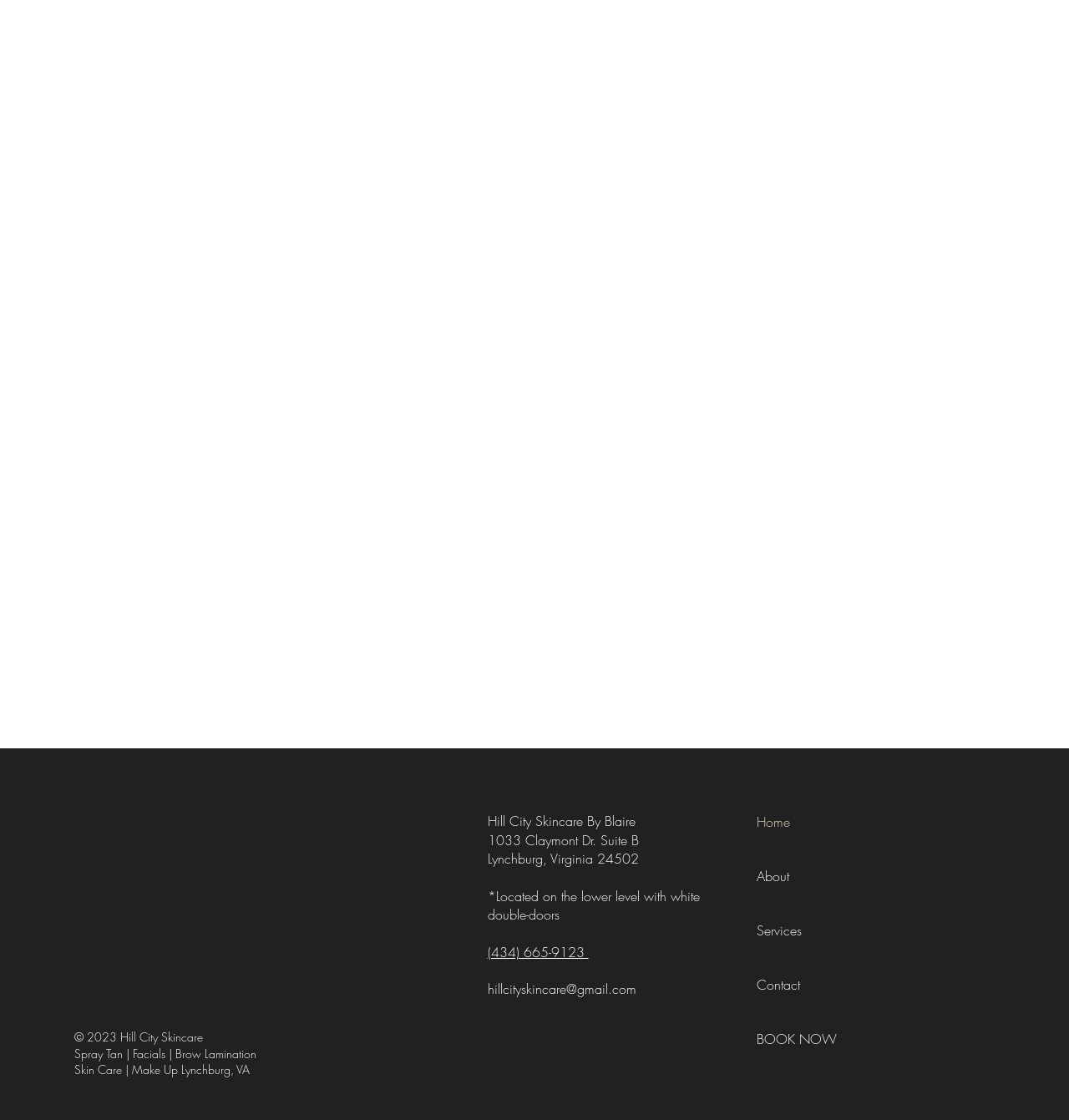Given the element description Bluesky, predict the bounding box coordinates for the UI element in the webpage screenshot. The format should be (top-left x, top-left y, bottom-right x, bottom-right y), and the values should be between 0 and 1.

None